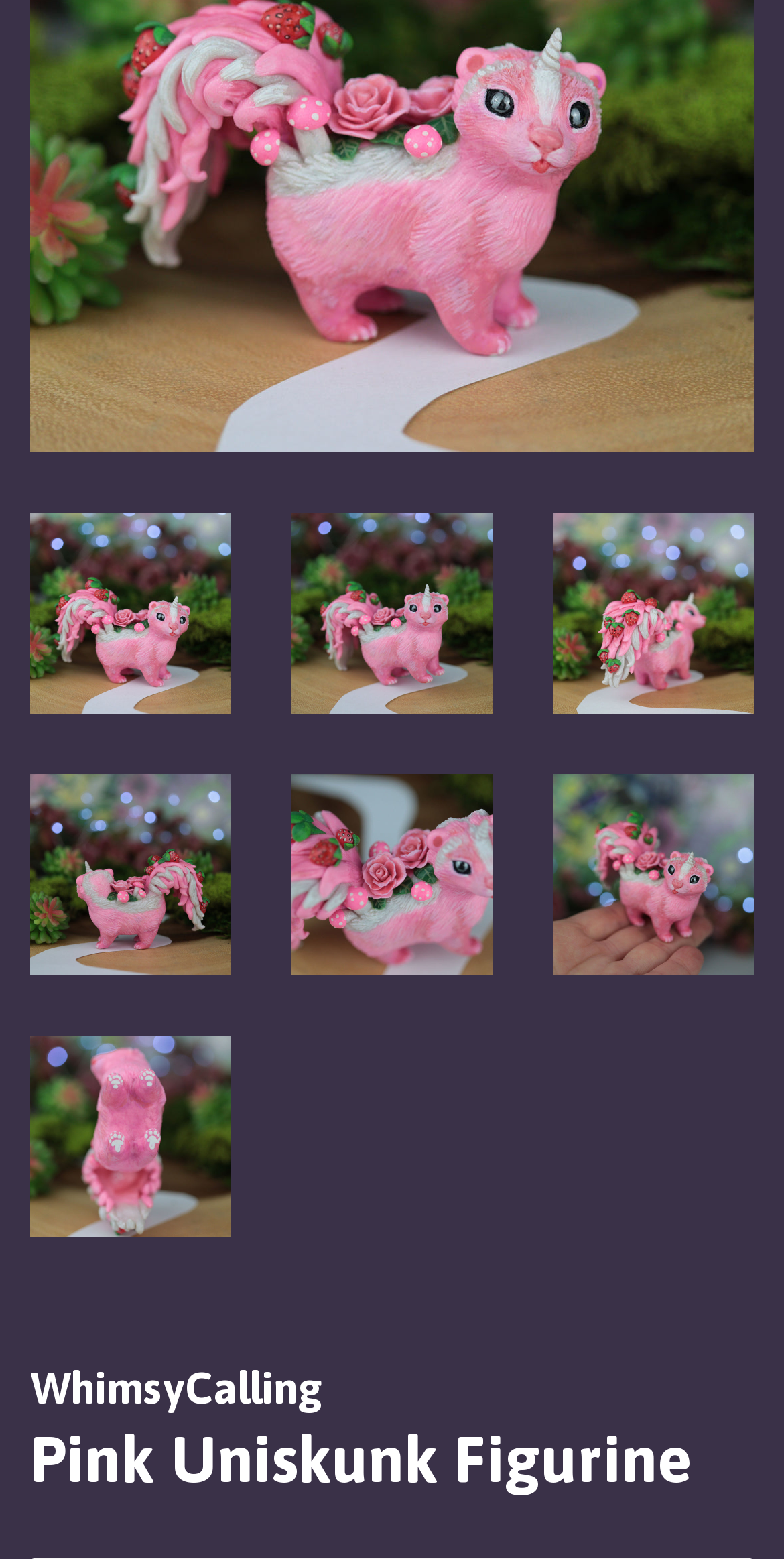Identify the bounding box coordinates of the specific part of the webpage to click to complete this instruction: "view WhimsyCalling".

[0.038, 0.873, 0.413, 0.907]